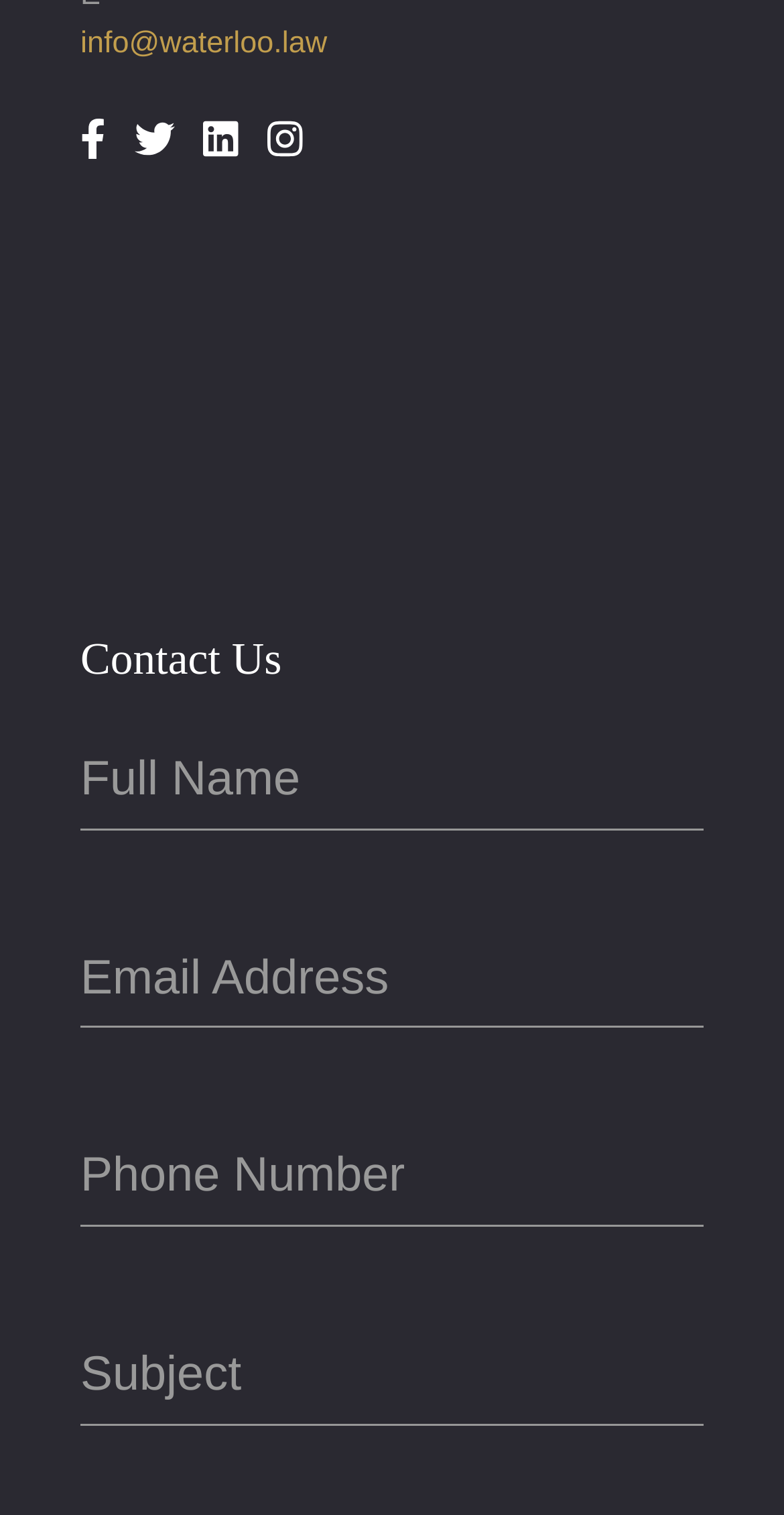What is the logo displayed on the webpage?
Using the information from the image, answer the question thoroughly.

I found an image element with the description 'Ontario Trial Lawyers Association Logo', which indicates that the logo displayed on the webpage is related to the Ontario Trial Lawyers Association.